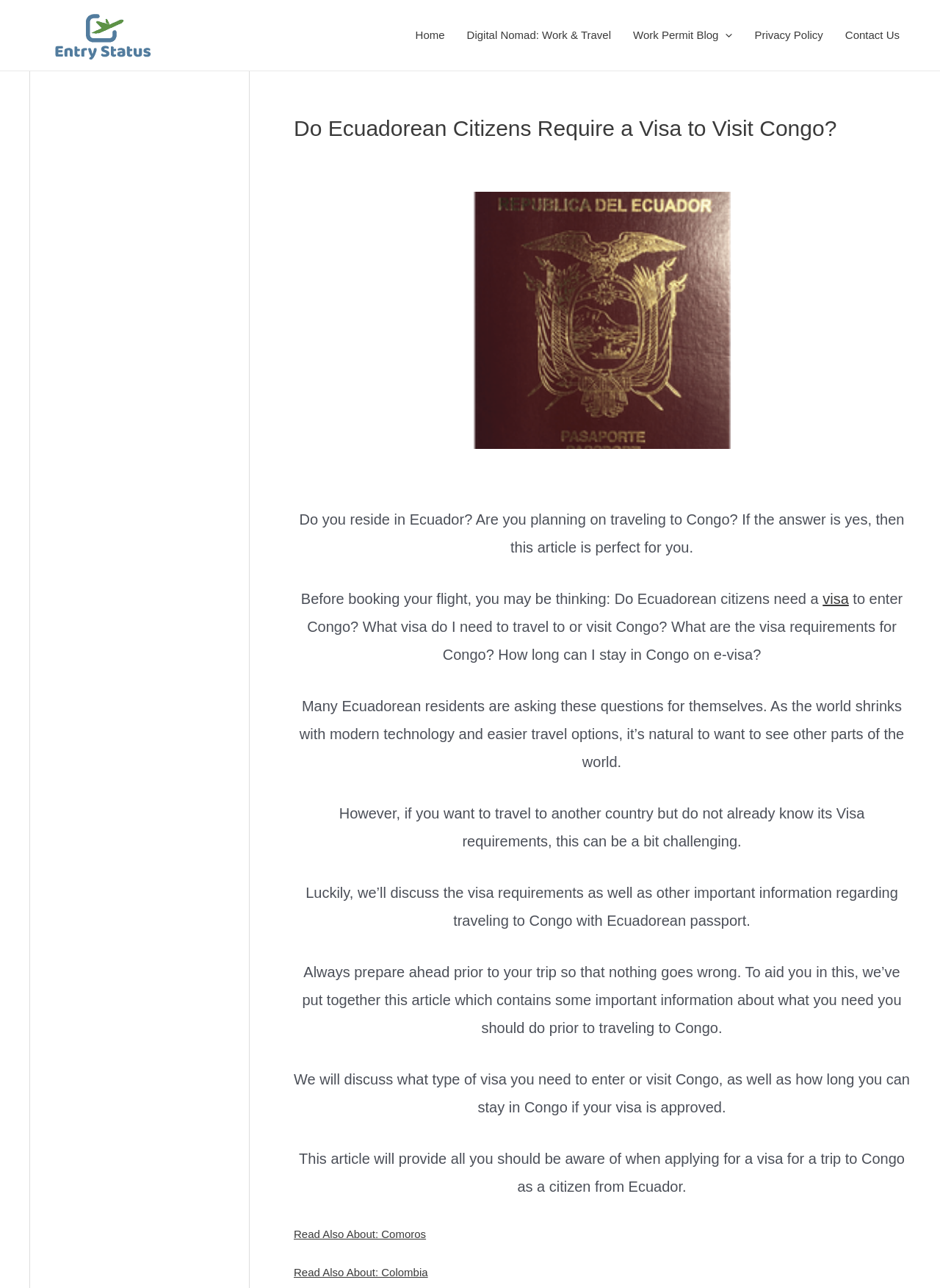Can you find and generate the webpage's heading?

Do Ecuadorean Citizens Require a Visa to Visit Congo?